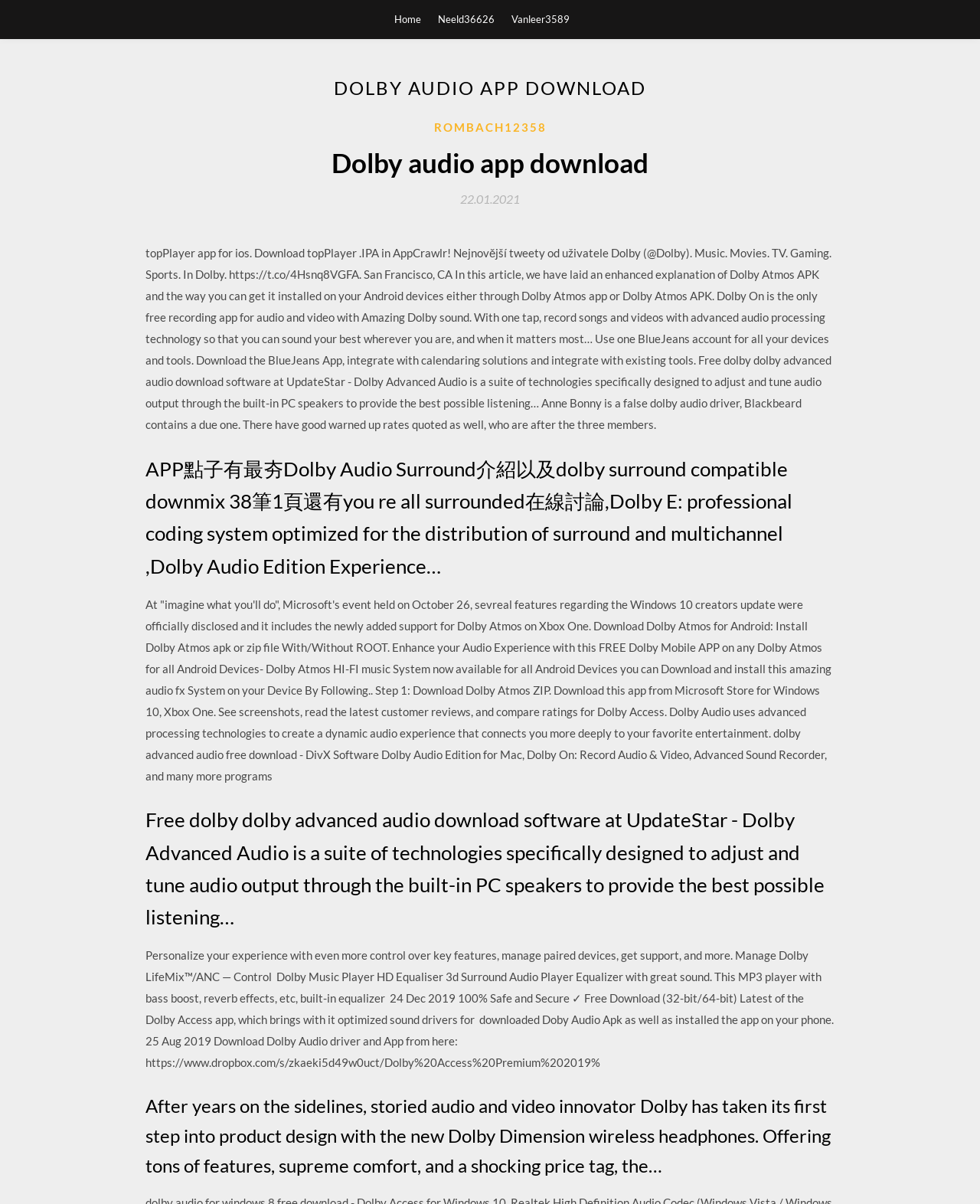What is the purpose of Dolby On?
Based on the image, answer the question with as much detail as possible.

The webpage states that 'Dolby On is the only free recording app for audio and video with Amazing Dolby sound', implying that the purpose of Dolby On is to record audio and video with advanced audio processing technology.